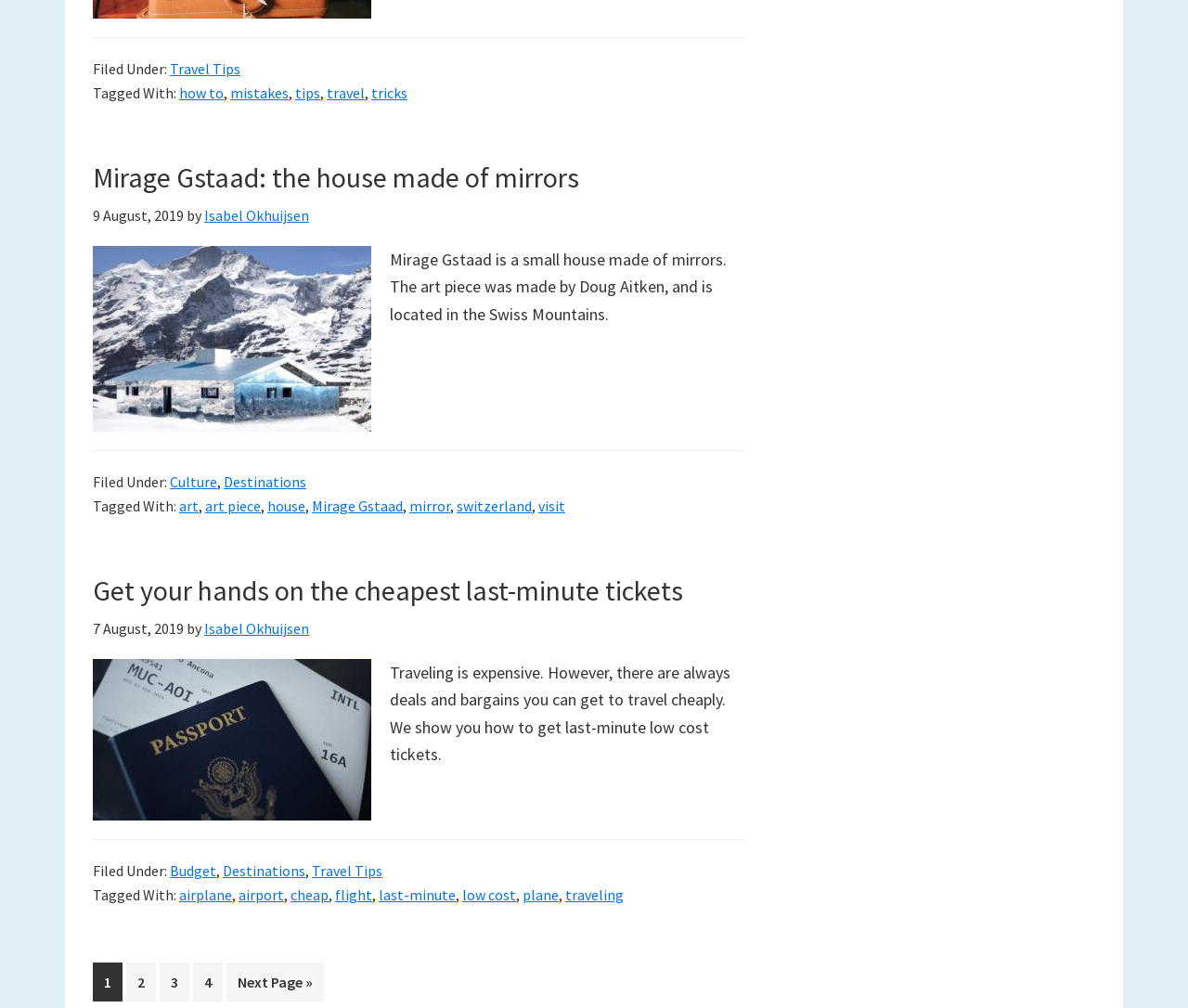Could you indicate the bounding box coordinates of the region to click in order to complete this instruction: "click on the link to read about Mirage Gstaad".

[0.078, 0.158, 0.488, 0.193]